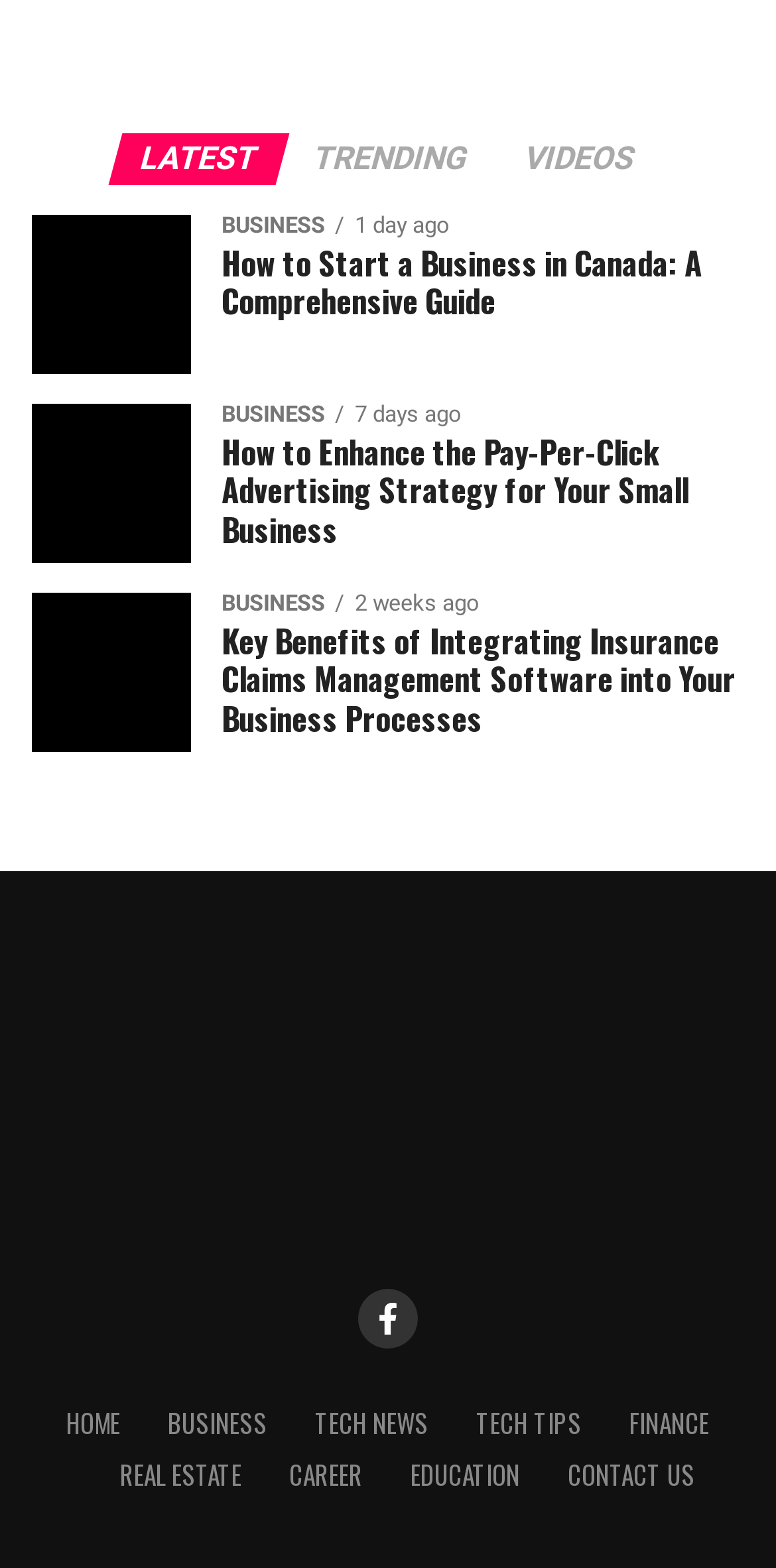What is the topic of the article with the image 'ppc'?
Please respond to the question thoroughly and include all relevant details.

The article with the image 'ppc' is about 'Pay-Per-Click Advertising', as indicated by the heading 'How to Enhance the Pay-Per-Click Advertising Strategy for Your Small Business'.